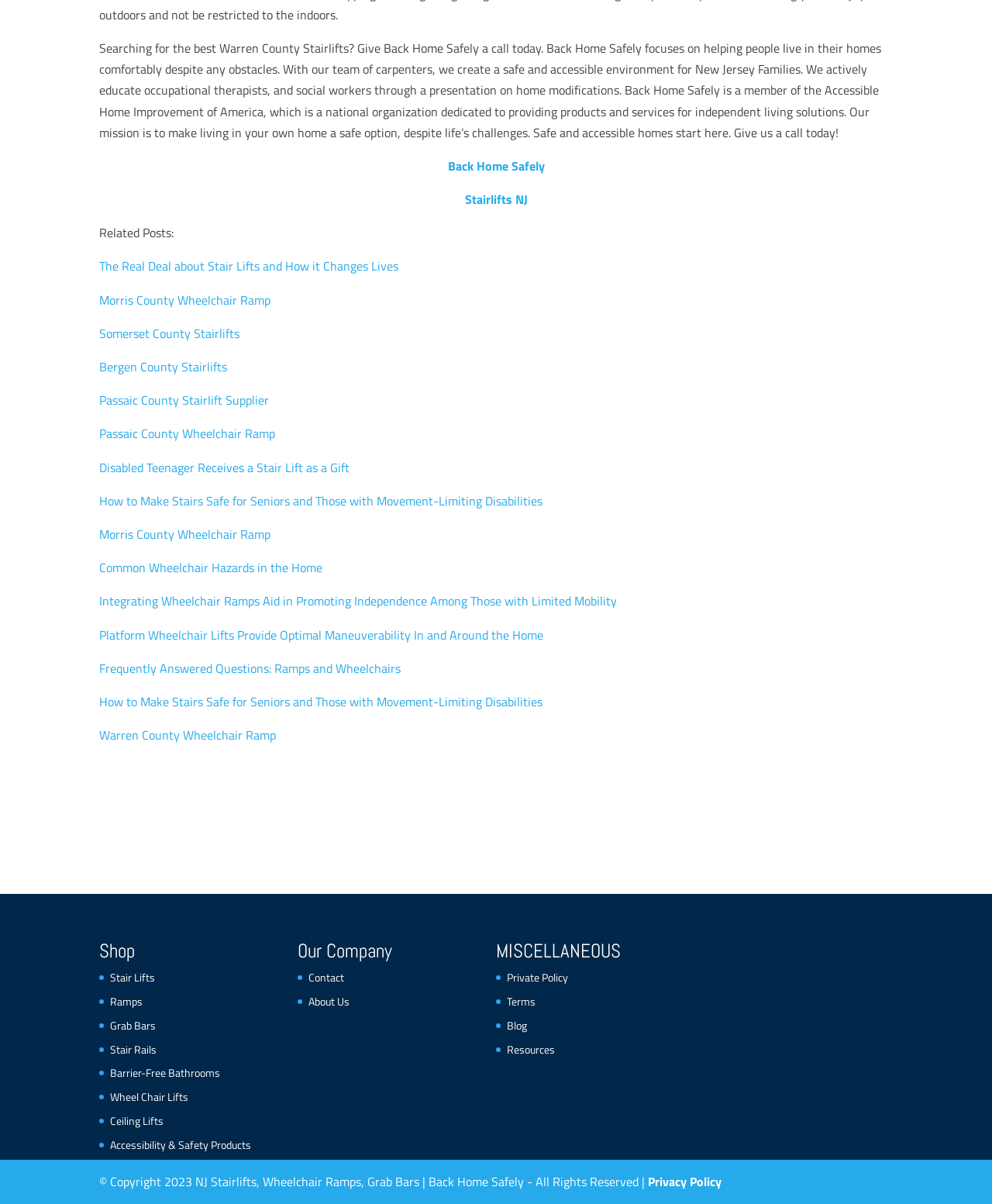Determine the bounding box coordinates for the HTML element mentioned in the following description: "Morris County Wheelchair Ramp". The coordinates should be a list of four floats ranging from 0 to 1, represented as [left, top, right, bottom].

[0.1, 0.436, 0.273, 0.451]